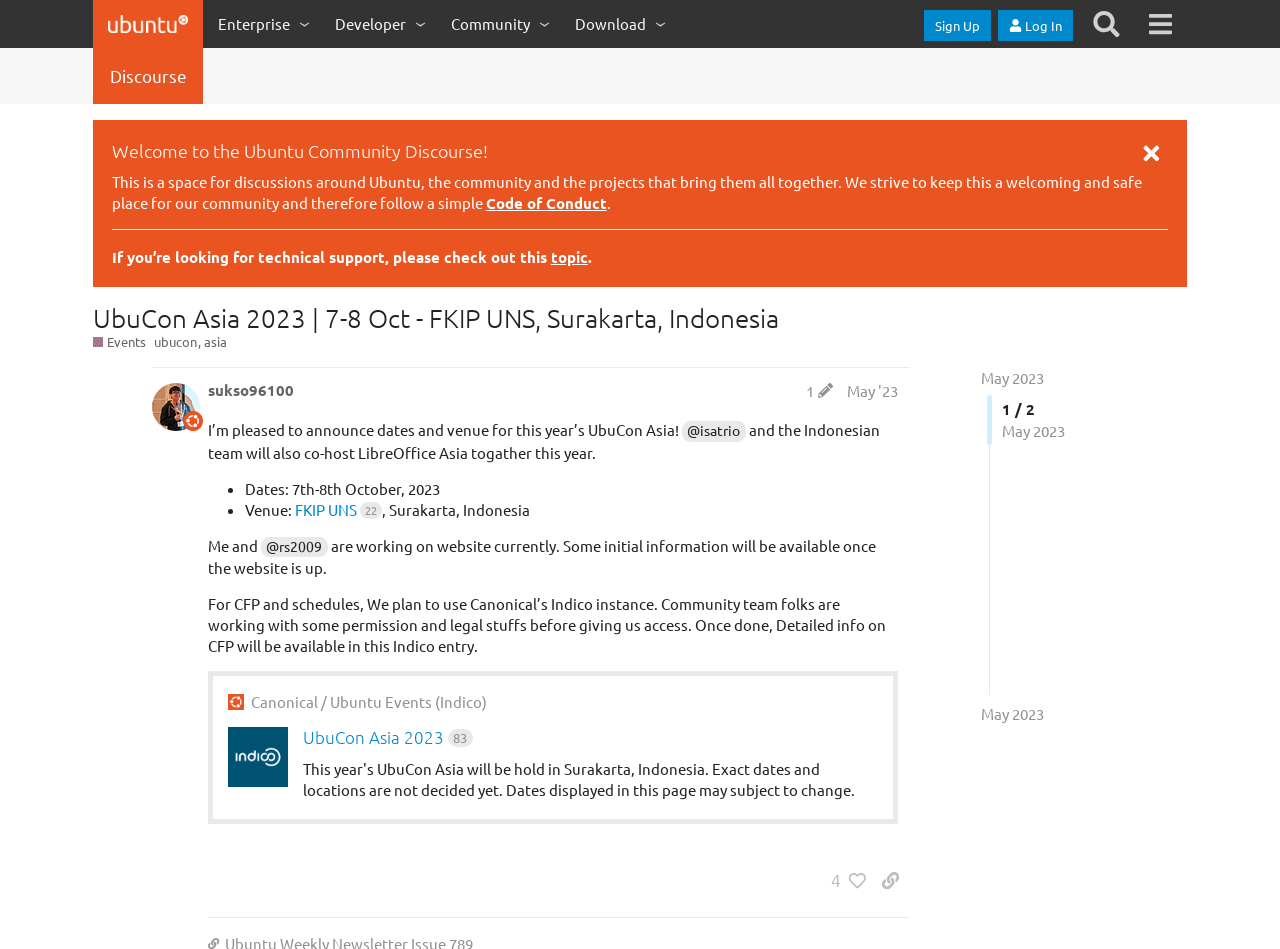What is the event name?
Please respond to the question with a detailed and informative answer.

I found the event name by looking at the heading element that says 'UbuCon Asia 2023 | 7-8 Oct - FKIP UNS, Surakarta, Indonesia'.